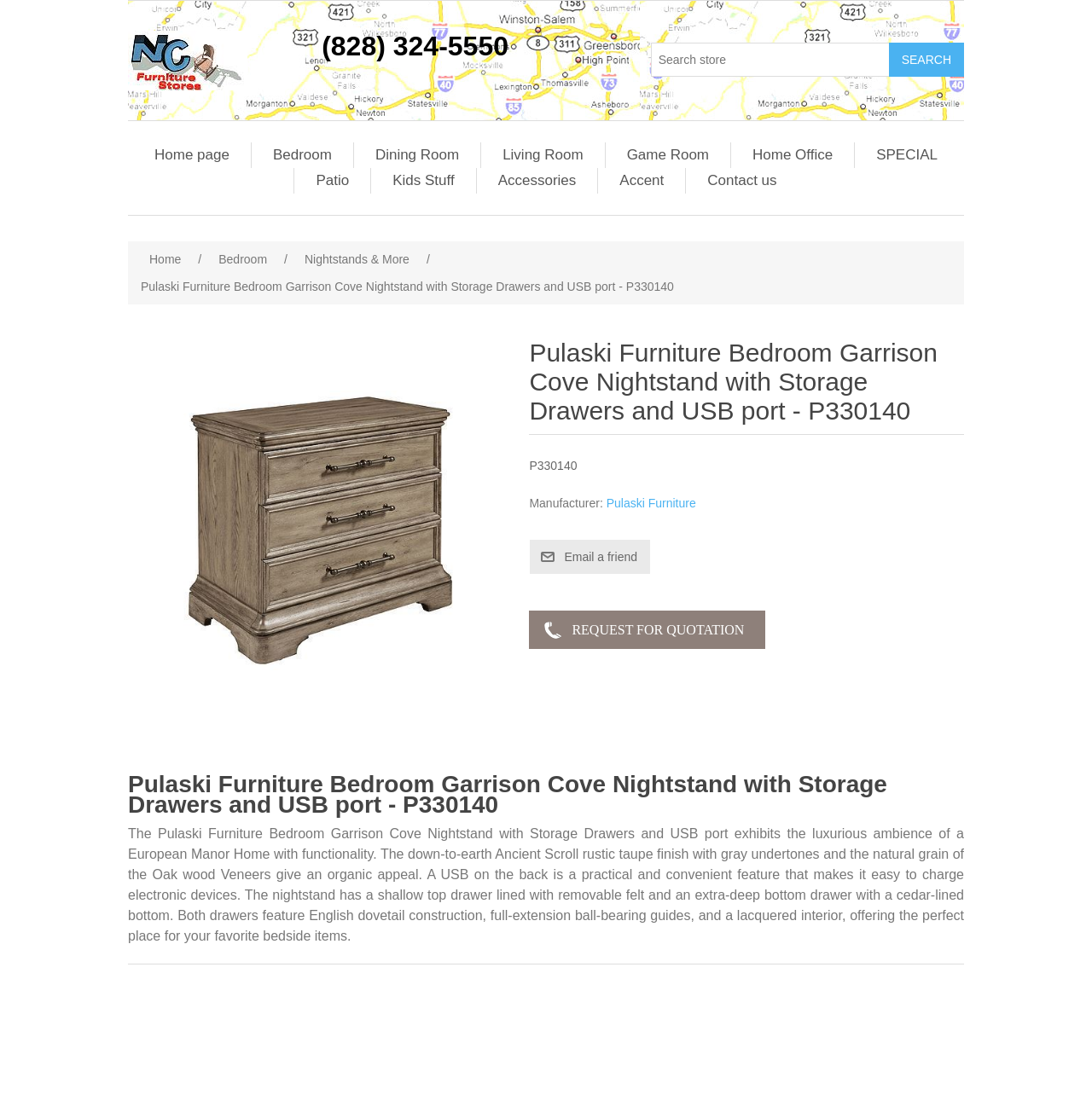Generate a thorough explanation of the webpage's elements.

This webpage is about a specific furniture product, the Pulaski Furniture Bedroom Garrison Cove Nightstand with Storage Drawers and USB port, model number P330140. At the top, there is a navigation menu with links to different sections of the website, including "Home page", "Bedroom", "Dining Room", and more. Below the navigation menu, there is a search bar with a "Search" button.

On the left side of the page, there is a logo of "NC Furniture Stores" with a phone number "(828) 324-5550" displayed below it. On the right side of the page, there is a list of links to different categories, including "Patio", "Kids Stuff", "Accessories", and more.

The main content of the page is dedicated to the product description. There is a large image of the nightstand, which is centered on the page. Above the image, there is a heading with the product name and model number. Below the image, there is a detailed description of the product, highlighting its features, such as the Ancient Scroll rustic taupe finish, USB port, and English dovetail construction.

On the right side of the product description, there are two buttons: "Email a friend" and "Request For Quotation". Below the product description, there is a second heading with the product name and model number, followed by a detailed product description.

Overall, the webpage is focused on providing detailed information about the Pulaski Furniture Bedroom Garrison Cove Nightstand with Storage Drawers and USB port, including its features, design, and functionality.